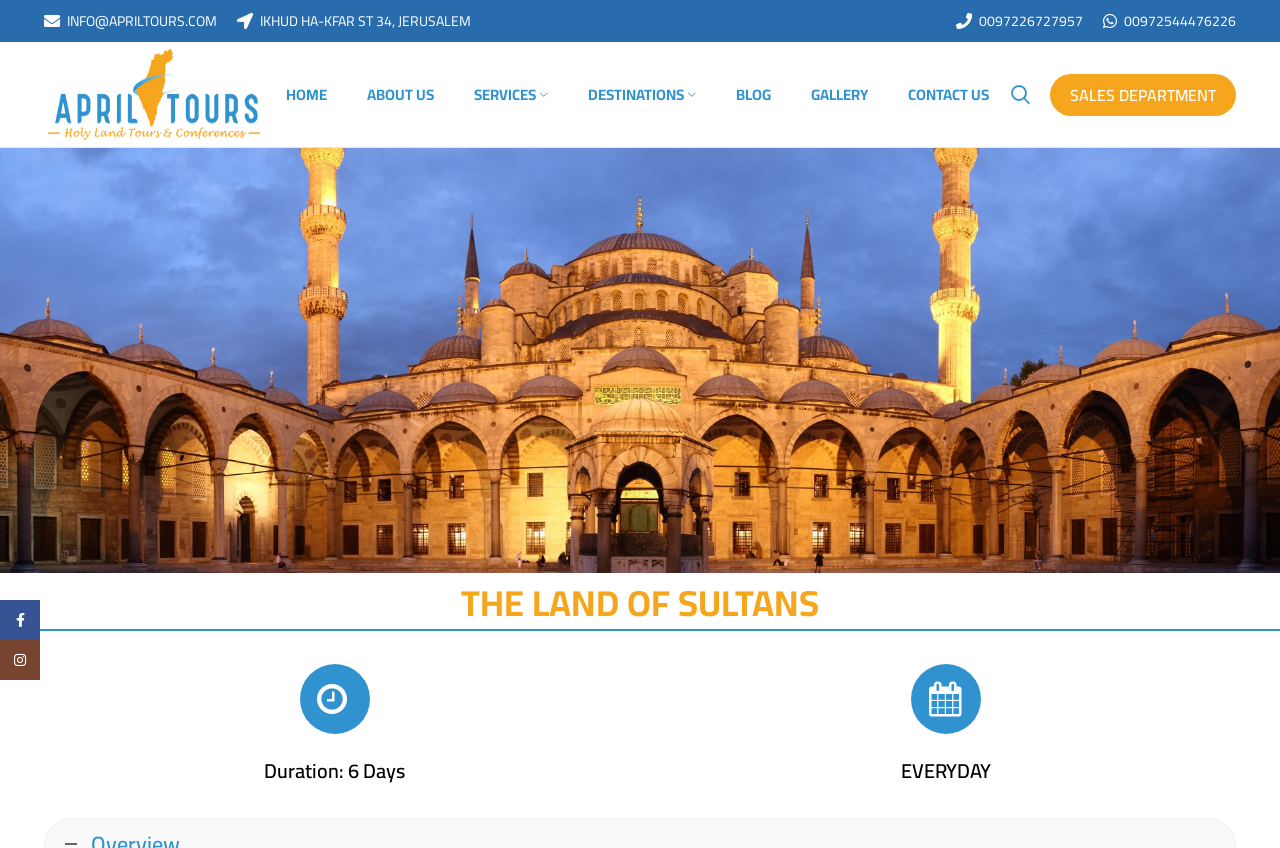Please reply with a single word or brief phrase to the question: 
What is the phone number for sales department?

0097226727957